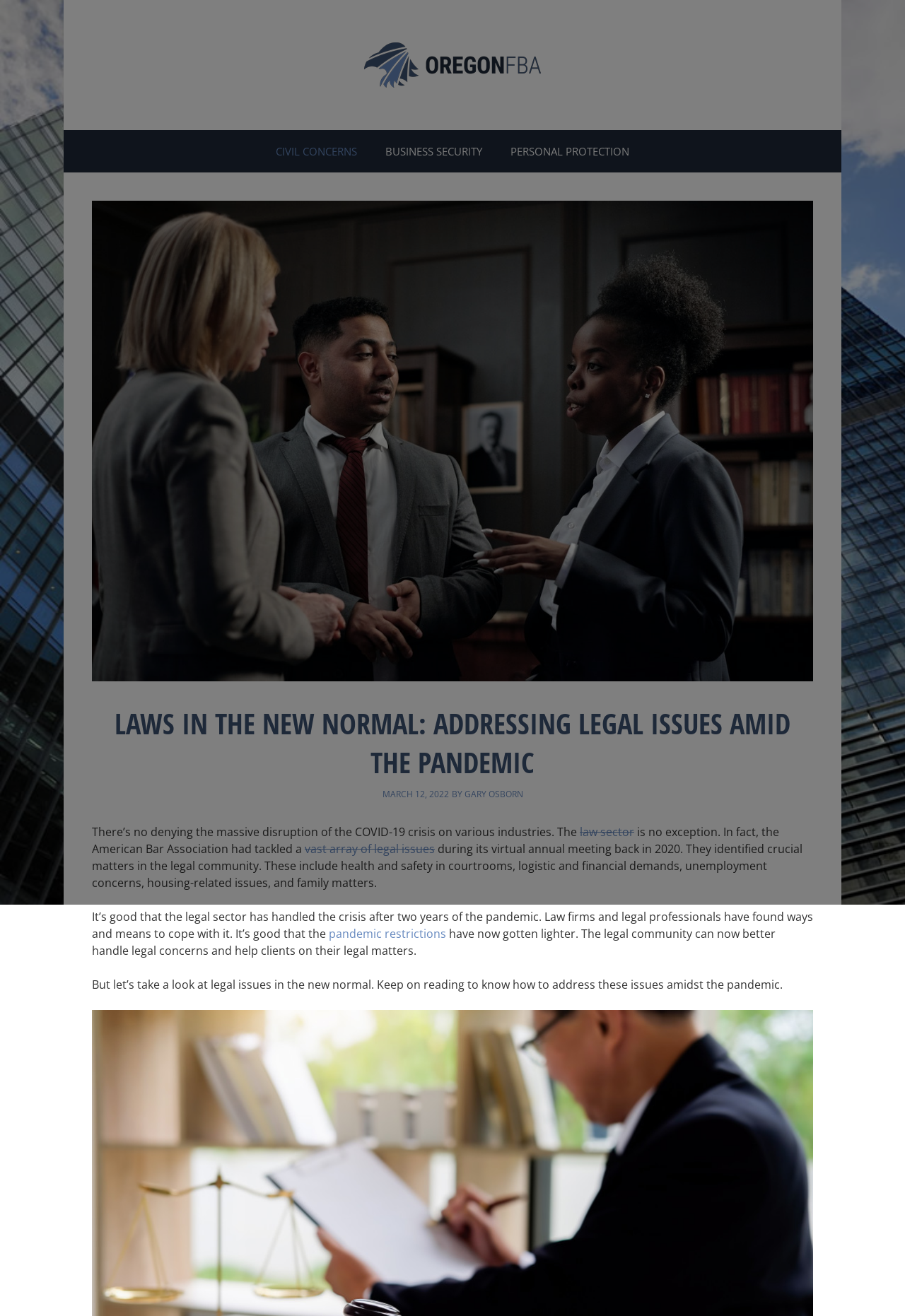What are the three main categories of concerns?
Refer to the screenshot and answer in one word or phrase.

CIVIL CONCERNS, BUSINESS SECURITY, PERSONAL PROTECTION